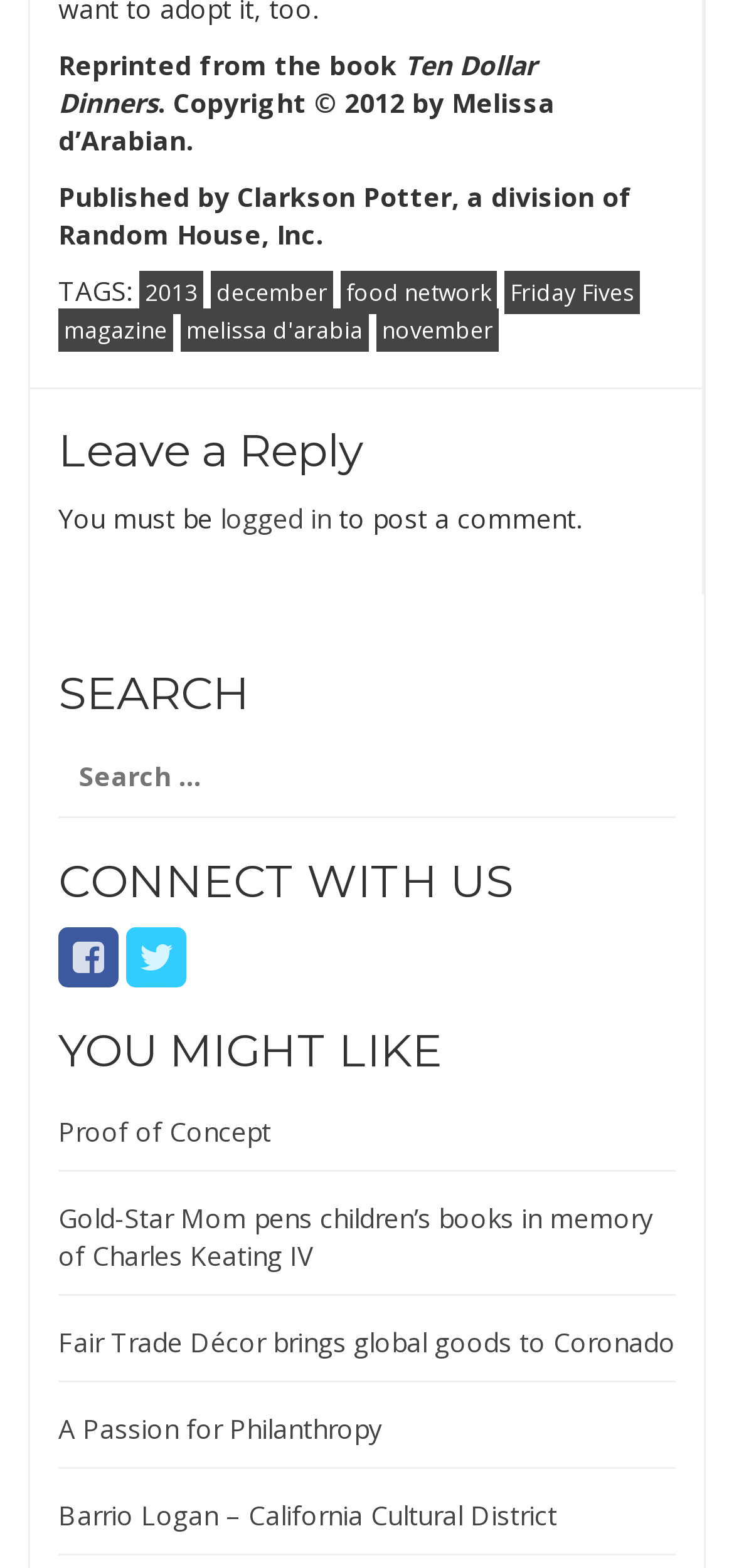Using the element description: "Proof of Concept", determine the bounding box coordinates for the specified UI element. The coordinates should be four float numbers between 0 and 1, [left, top, right, bottom].

[0.079, 0.71, 0.369, 0.733]